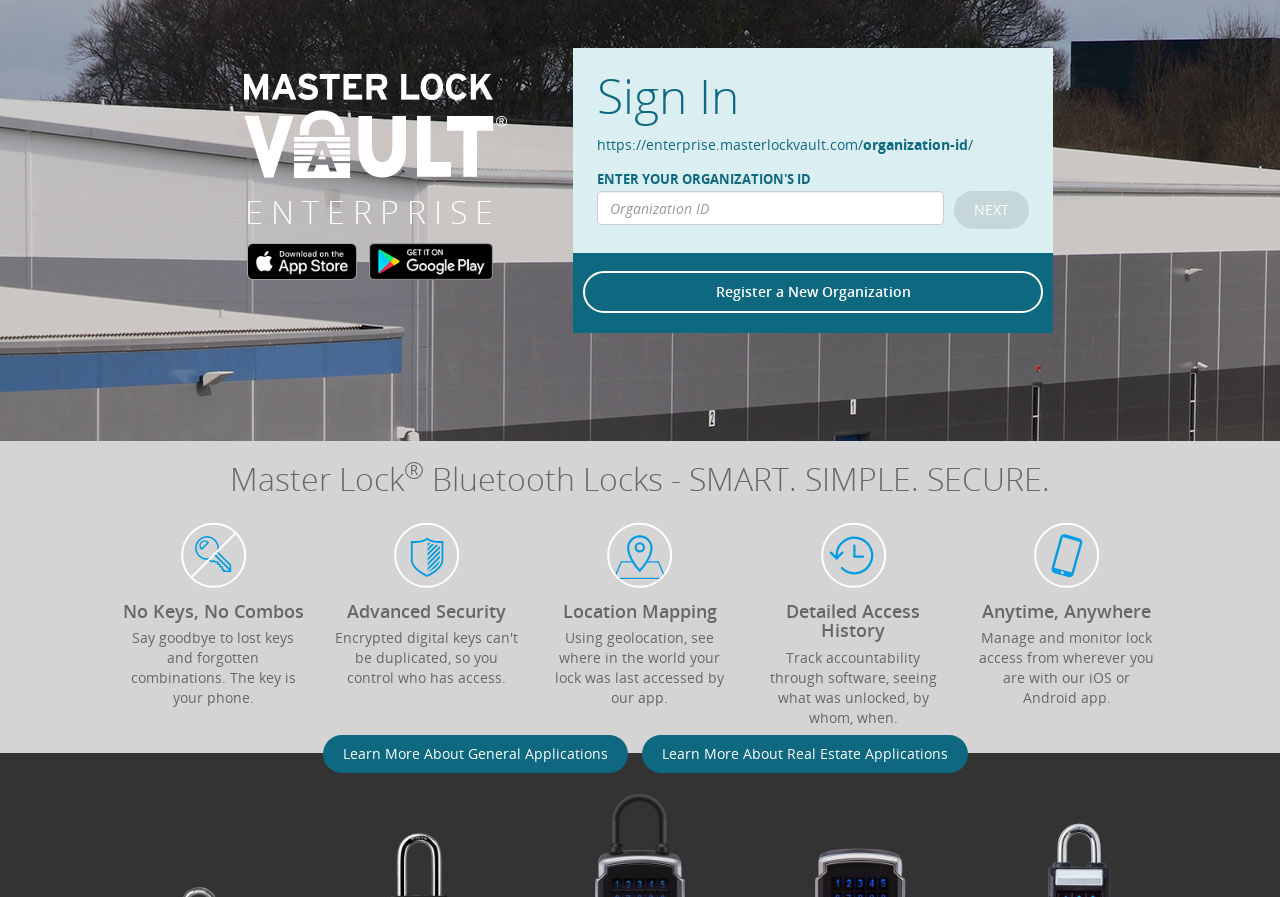Use a single word or phrase to answer the question: What is the organization ID field for?

ENTER YOUR ORGANIZATION'S ID